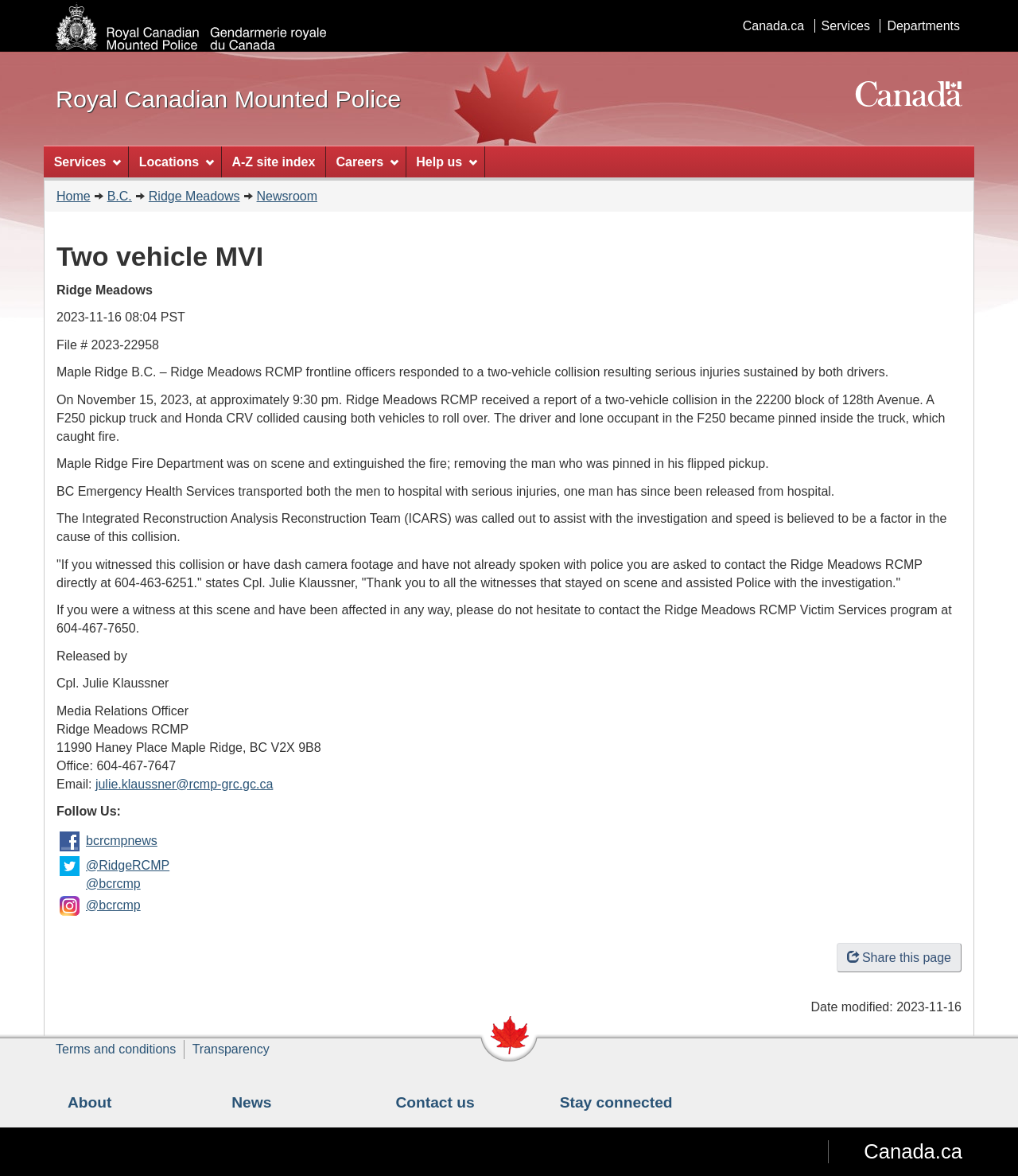Please determine the bounding box coordinates of the clickable area required to carry out the following instruction: "Go to 'Newsroom'". The coordinates must be four float numbers between 0 and 1, represented as [left, top, right, bottom].

[0.252, 0.161, 0.312, 0.172]